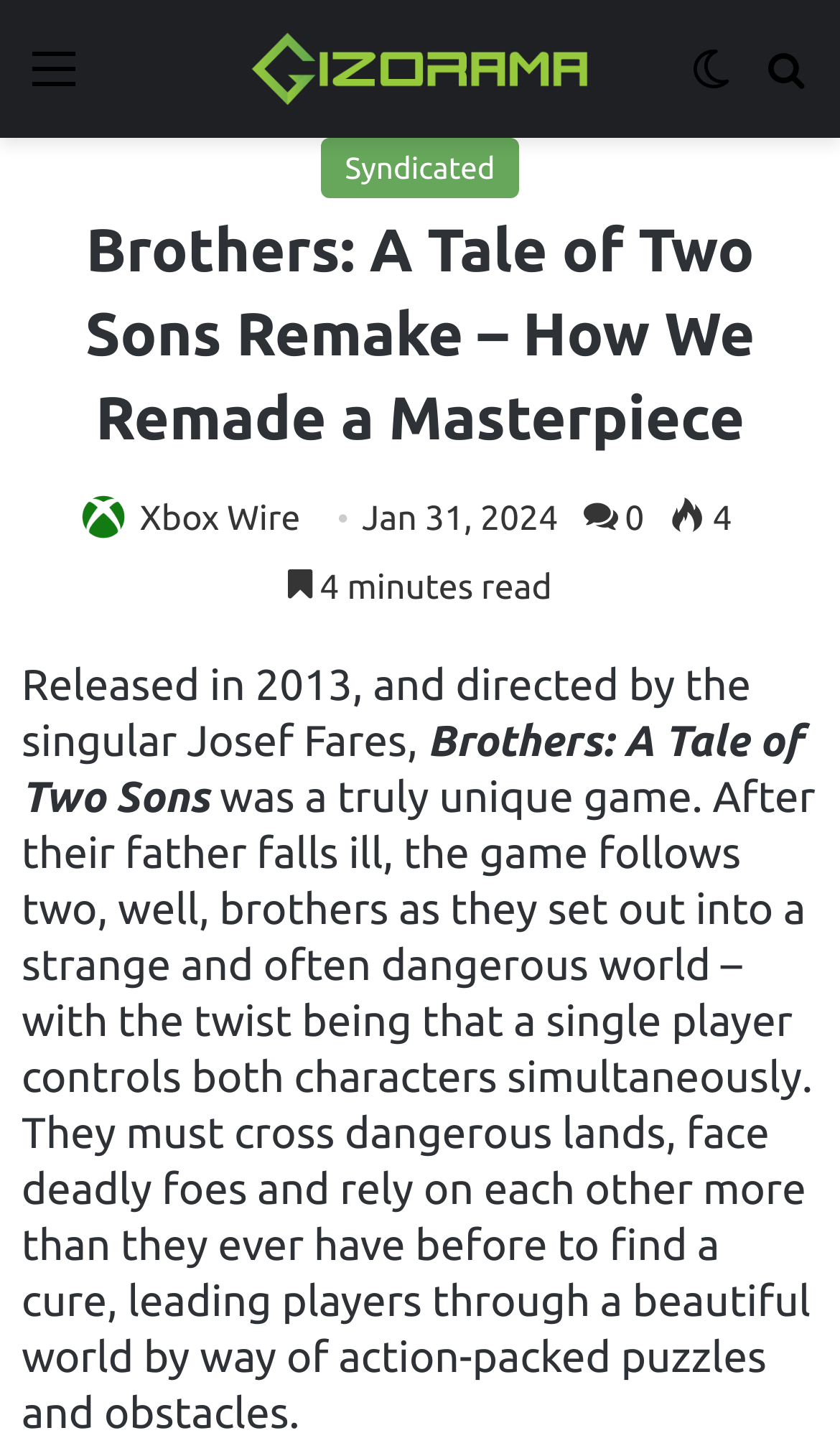Identify the bounding box for the given UI element using the description provided. Coordinates should be in the format (top-left x, top-left y, bottom-right x, bottom-right y) and must be between 0 and 1. Here is the description: Menu

[0.038, 0.025, 0.09, 0.093]